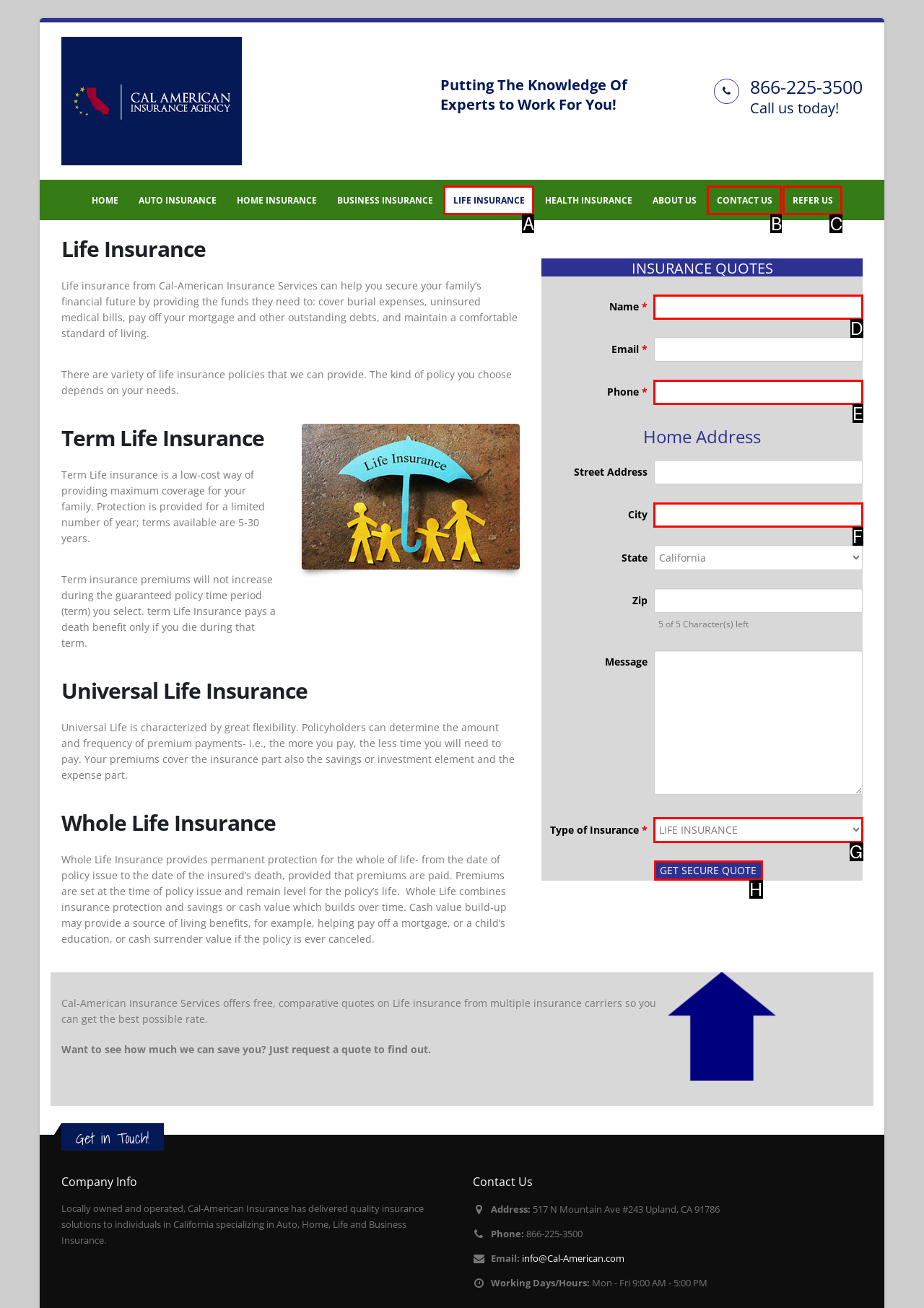Point out the HTML element I should click to achieve the following: Click on the 'GET SECURE QUOTE' button Reply with the letter of the selected element.

H